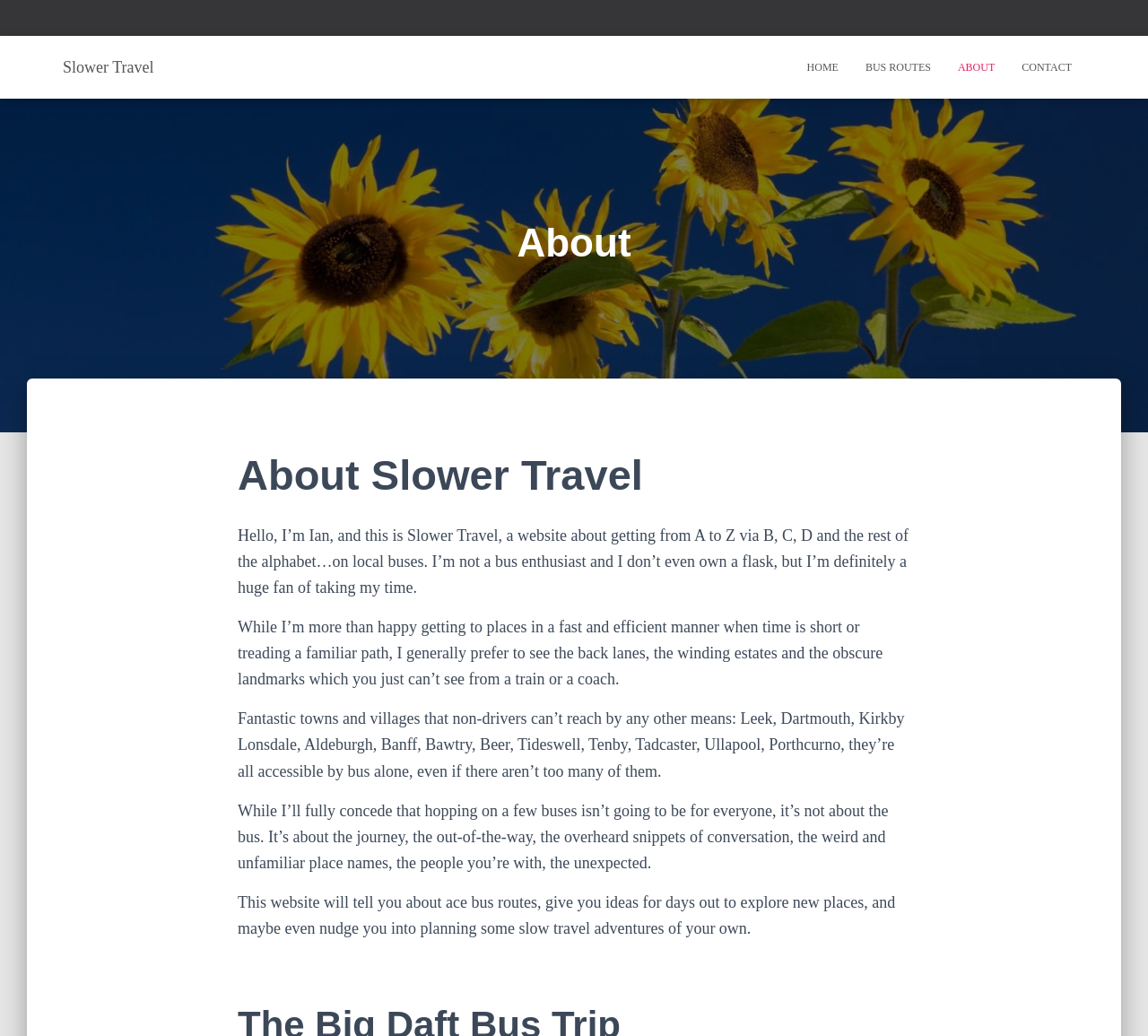Bounding box coordinates are to be given in the format (top-left x, top-left y, bottom-right x, bottom-right y). All values must be floating point numbers between 0 and 1. Provide the bounding box coordinate for the UI element described as: Home

[0.691, 0.043, 0.742, 0.087]